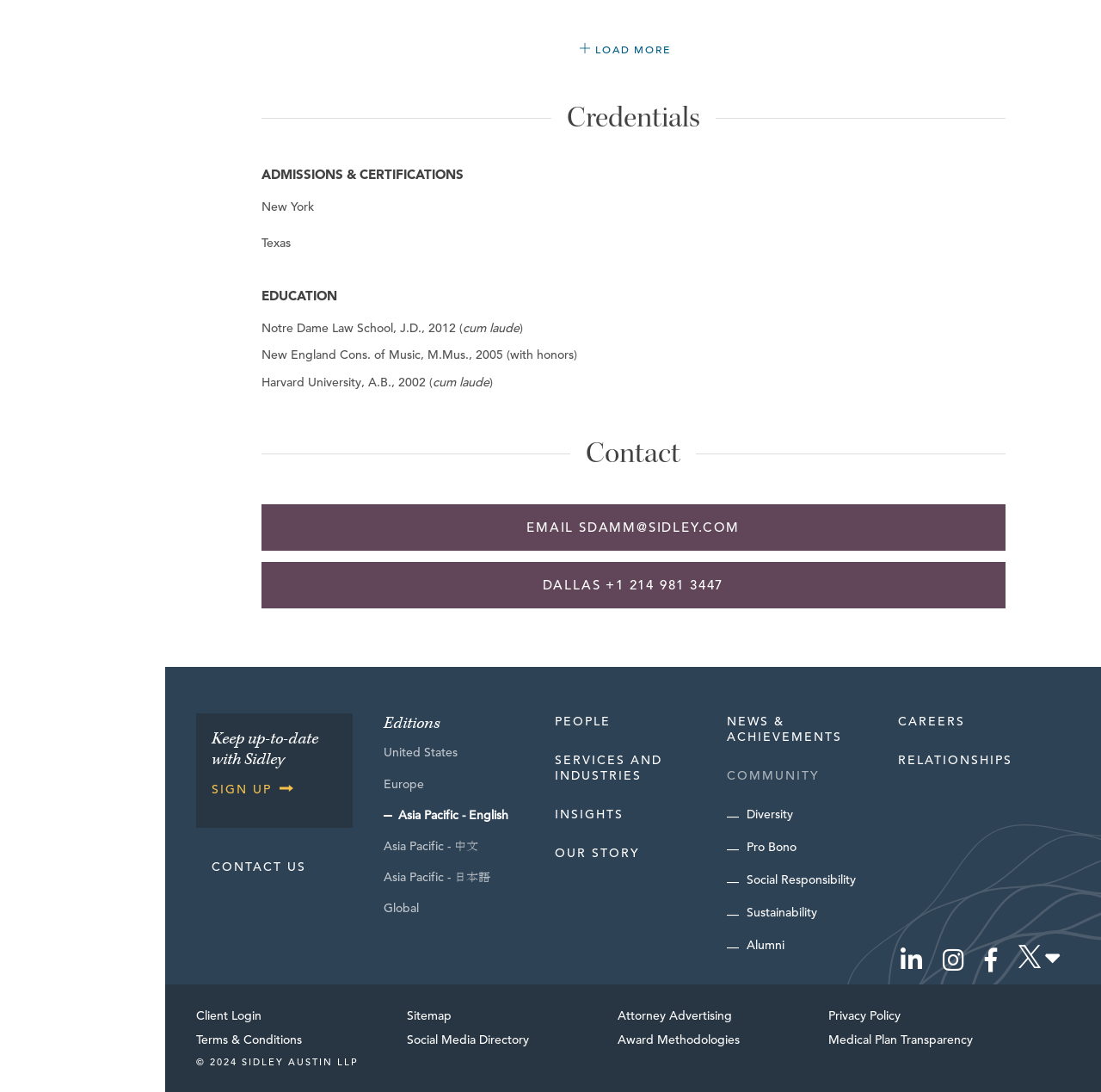What is the copyright year?
Could you answer the question with a detailed and thorough explanation?

The copyright year mentioned at the bottom of the webpage is 2024, which belongs to SIDLEY AUSTIN LLP.